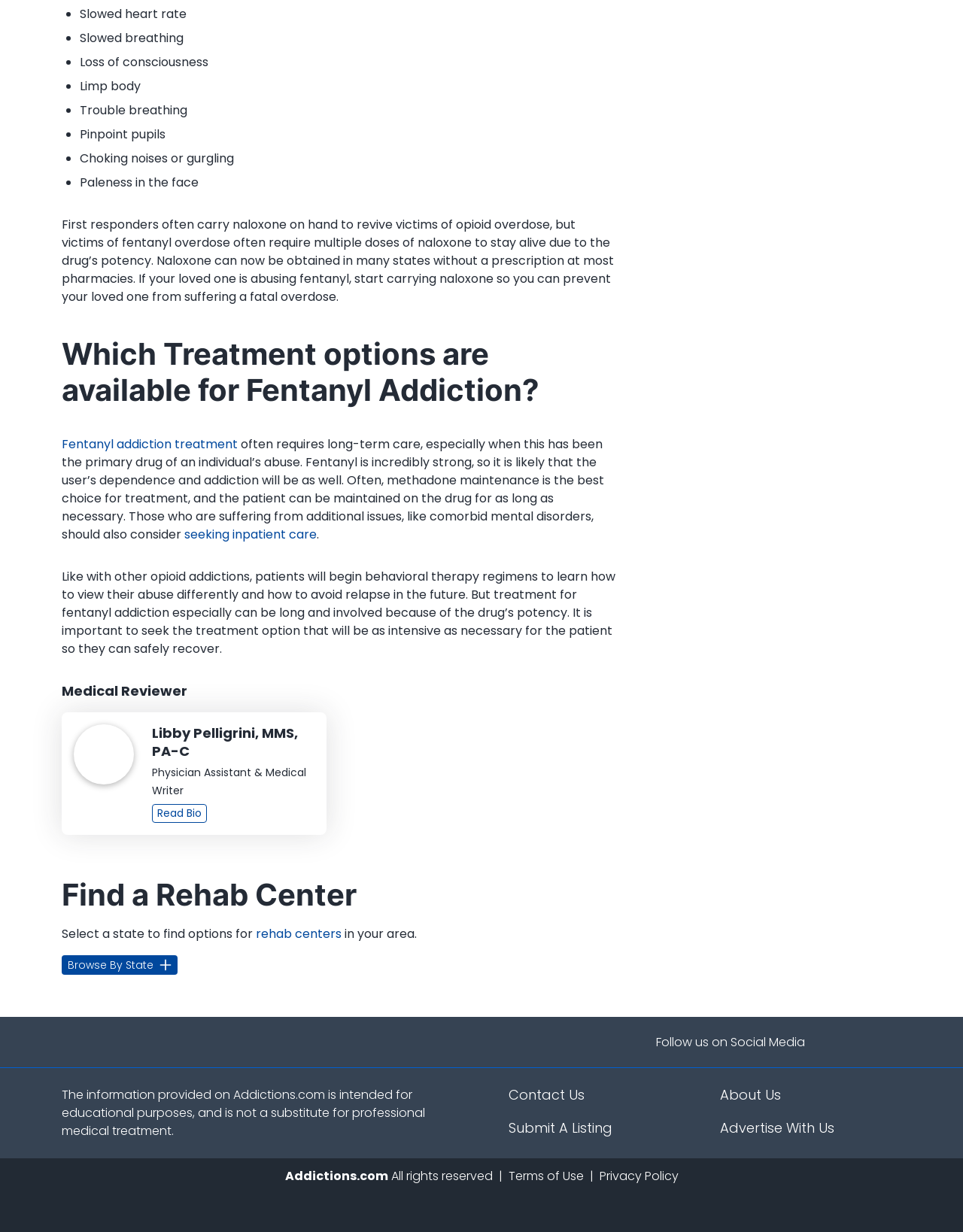What is the purpose of the 'Find a Rehab Center' section?
Please respond to the question with a detailed and well-explained answer.

The 'Find a Rehab Center' section appears to be a resource for individuals seeking treatment for fentanyl addiction. It allows users to select a state to find options for rehab centers in their area, providing a way to access local treatment resources.